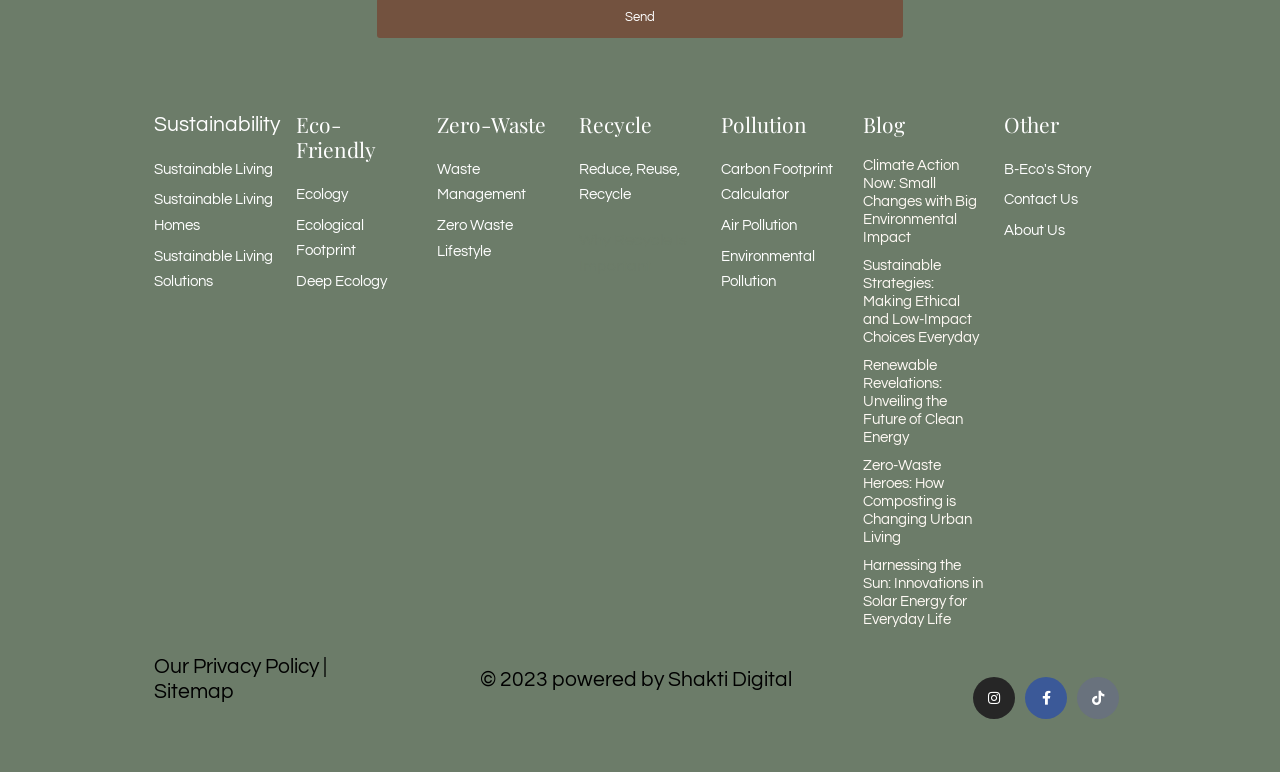Can you find the bounding box coordinates for the element that needs to be clicked to execute this instruction: "Visit B-Eco's Story"? The coordinates should be given as four float numbers between 0 and 1, i.e., [left, top, right, bottom].

[0.785, 0.203, 0.88, 0.236]